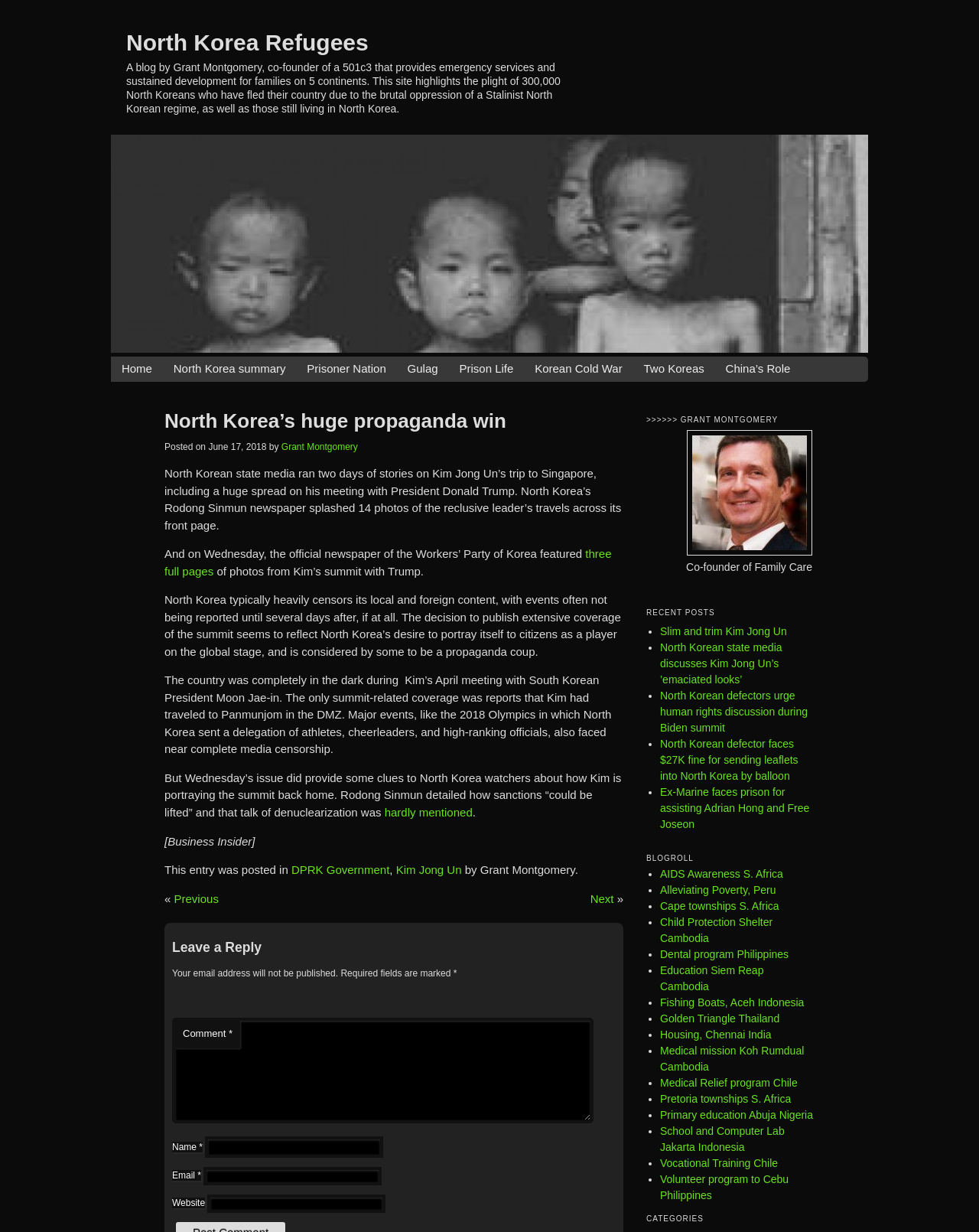Given the element description Previous, identify the bounding box coordinates for the UI element on the webpage screenshot. The format should be (top-left x, top-left y, bottom-right x, bottom-right y), with values between 0 and 1.

[0.178, 0.724, 0.223, 0.735]